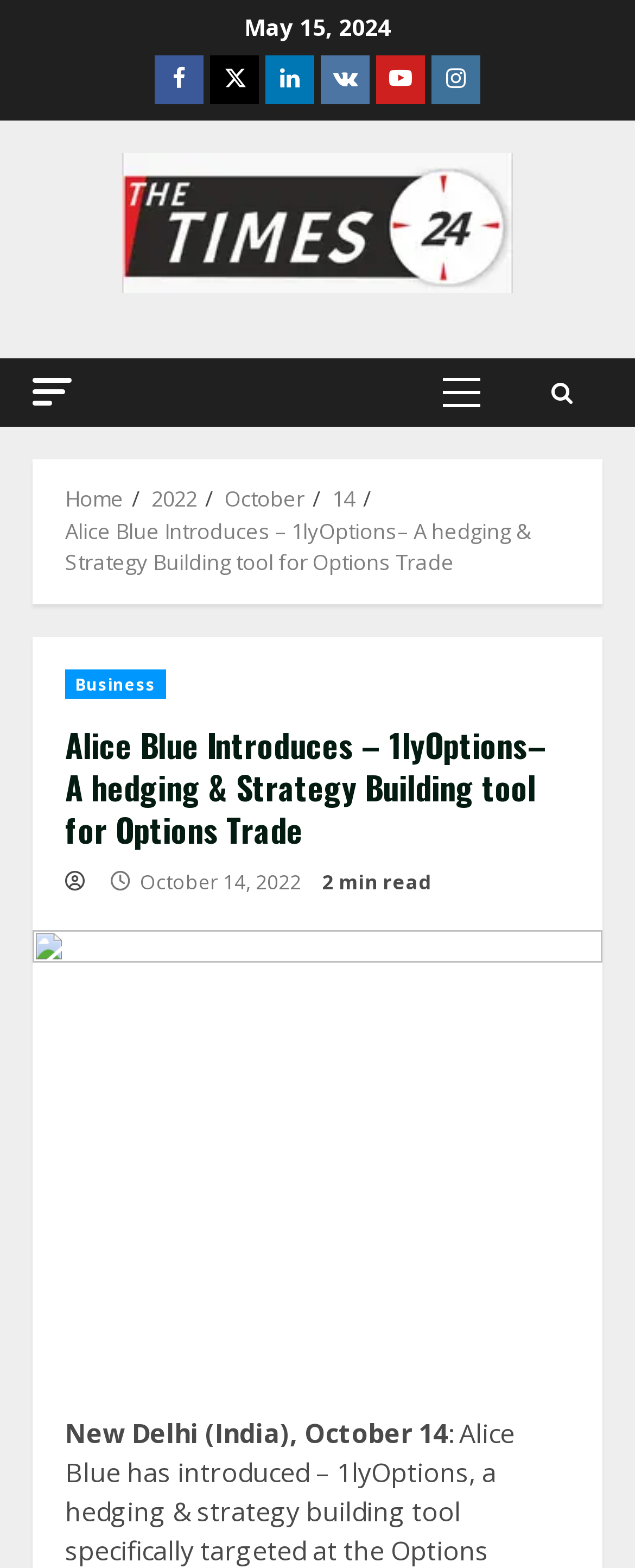Please locate the clickable area by providing the bounding box coordinates to follow this instruction: "Click on Introduction to constructions".

None